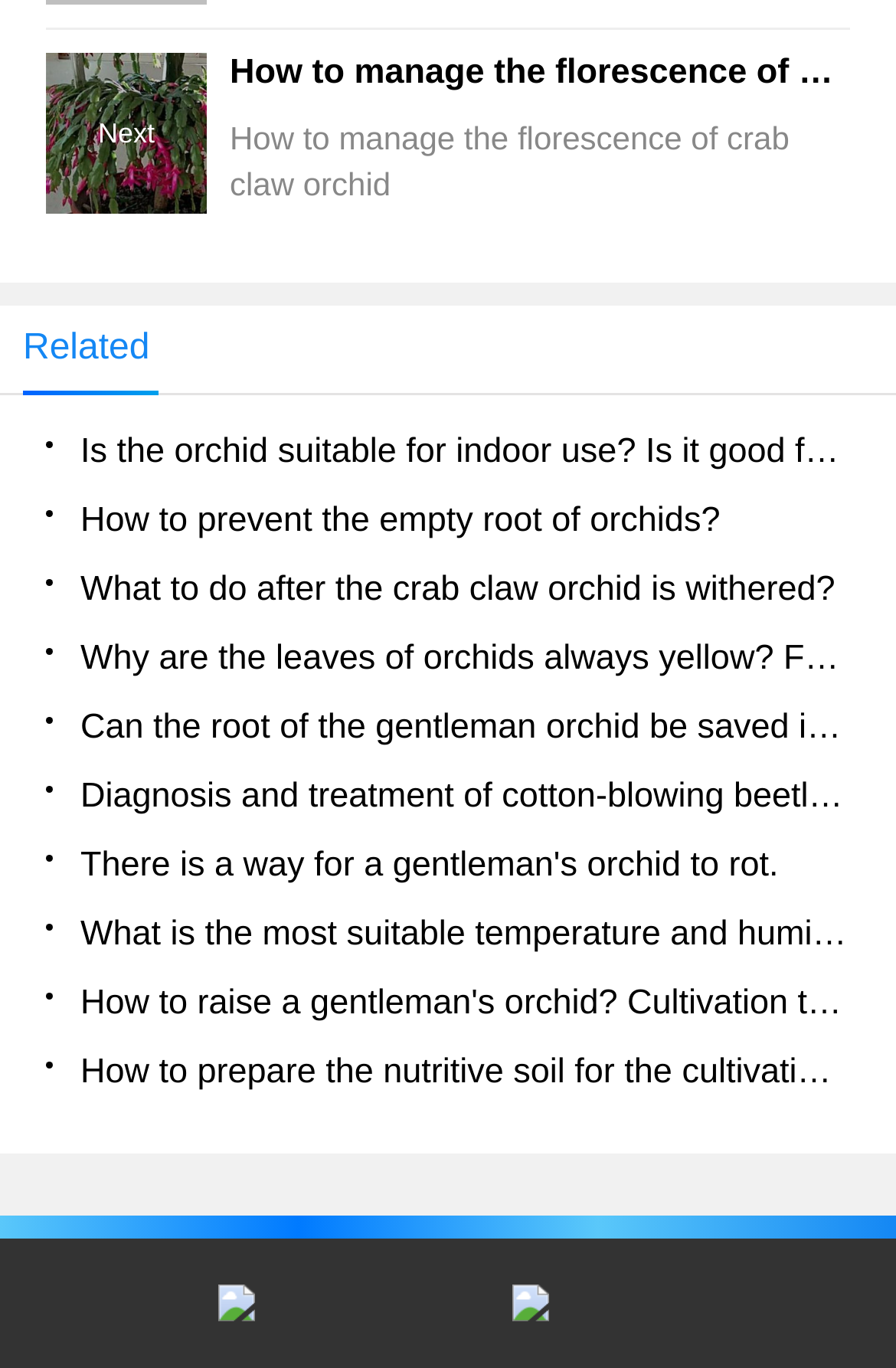Pinpoint the bounding box coordinates of the element to be clicked to execute the instruction: "Click on the link to learn how to manage the florescence of crab claw orchid".

[0.051, 0.039, 0.949, 0.156]